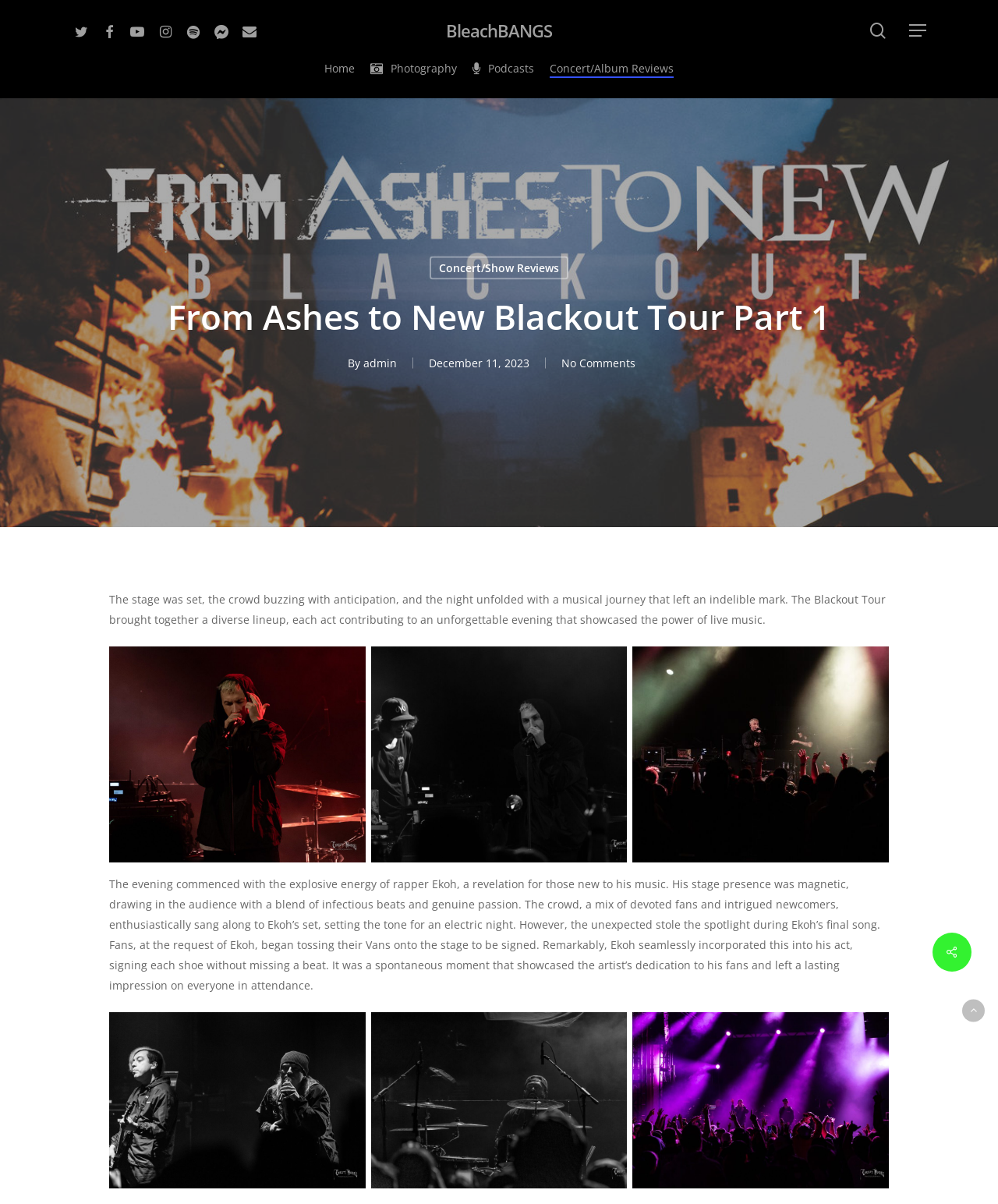Determine the bounding box coordinates of the UI element described by: "Concert/Show Reviews".

[0.43, 0.213, 0.569, 0.232]